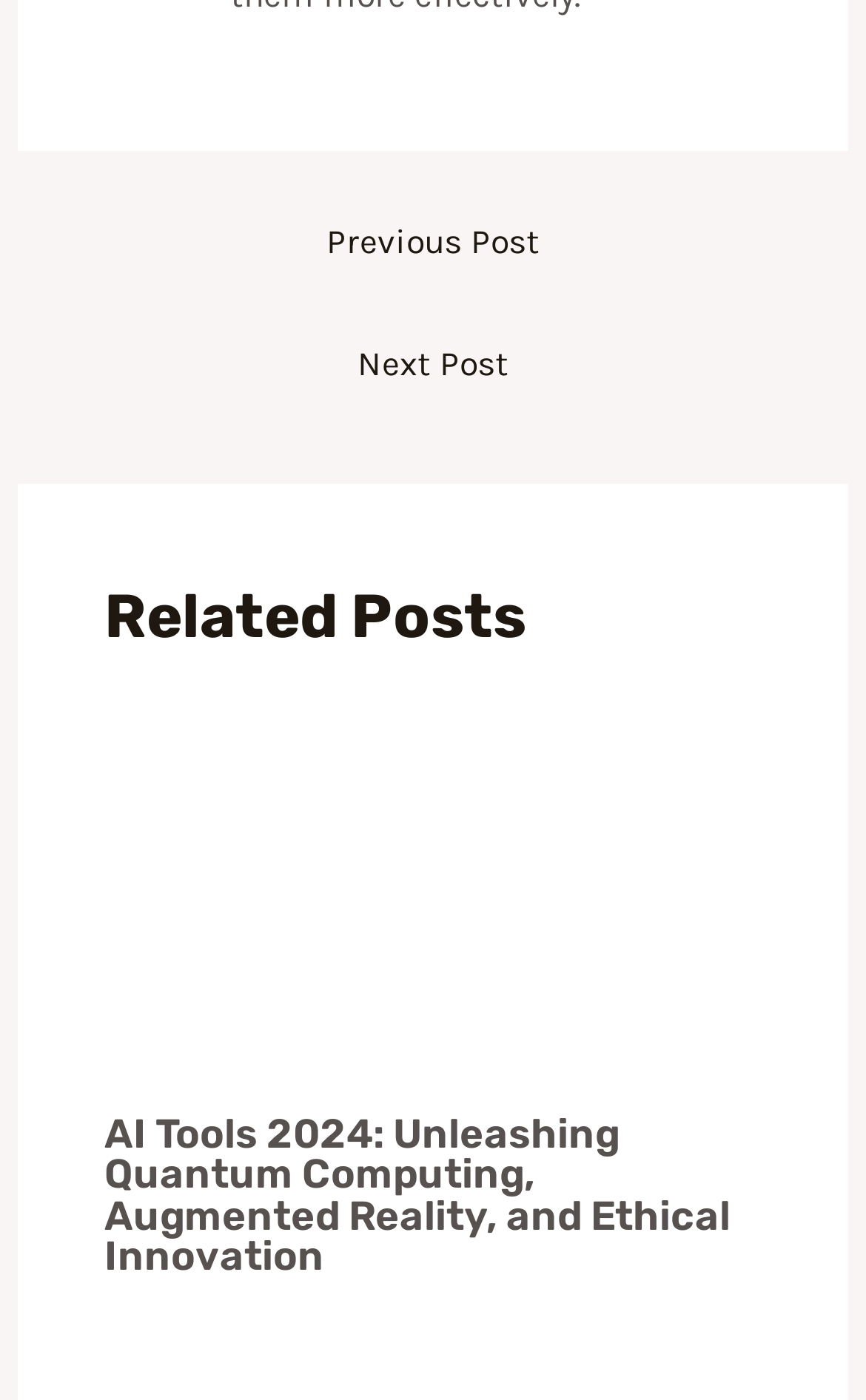How many related posts are there?
Provide an in-depth answer to the question, covering all aspects.

I counted the number of article elements under the 'Related Posts' heading, and there is only one article element, which implies that there is only one related post.